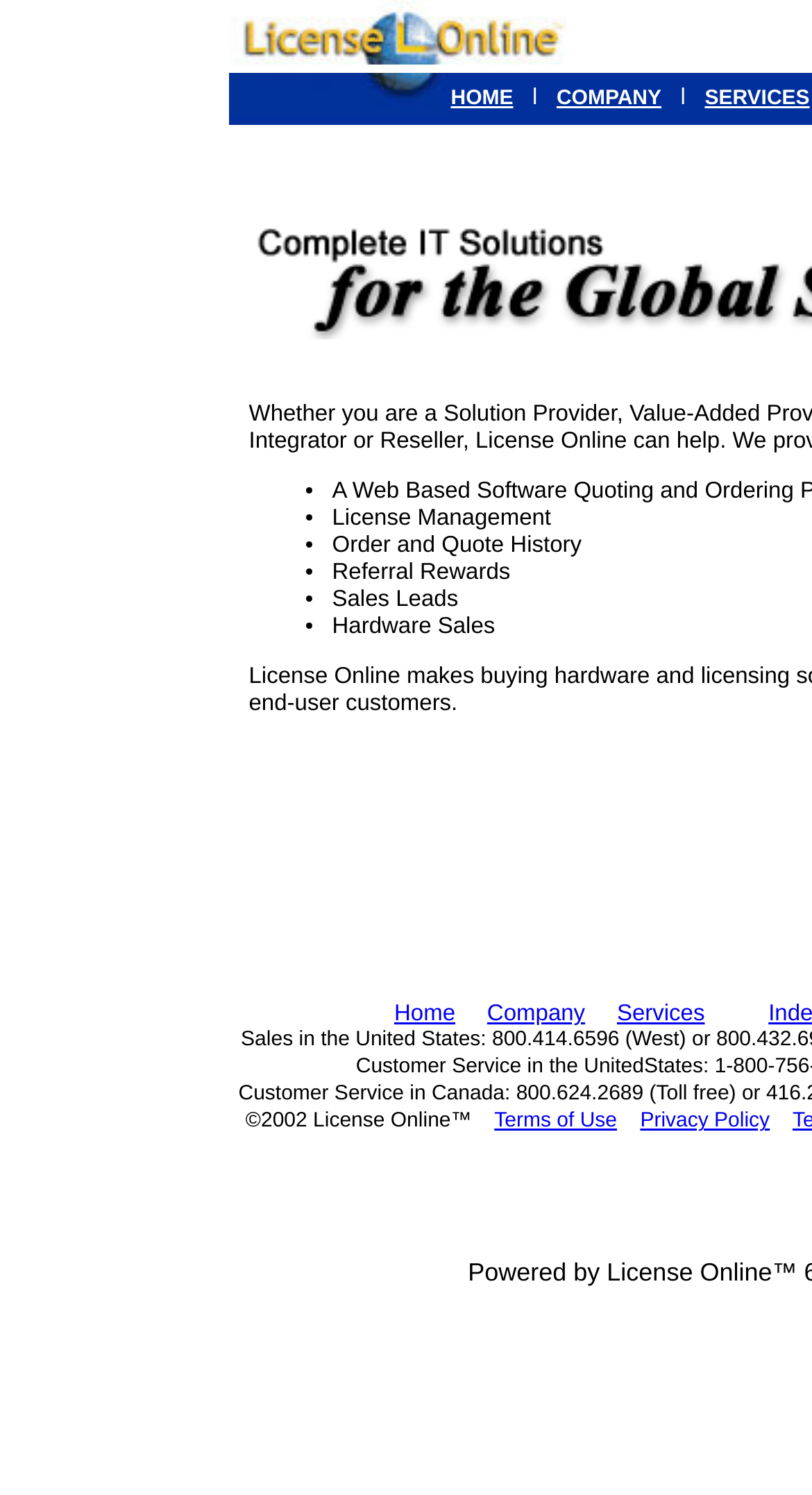Determine the bounding box of the UI component based on this description: "COMPANY". The bounding box coordinates should be four float values between 0 and 1, i.e., [left, top, right, bottom].

[0.685, 0.058, 0.815, 0.074]